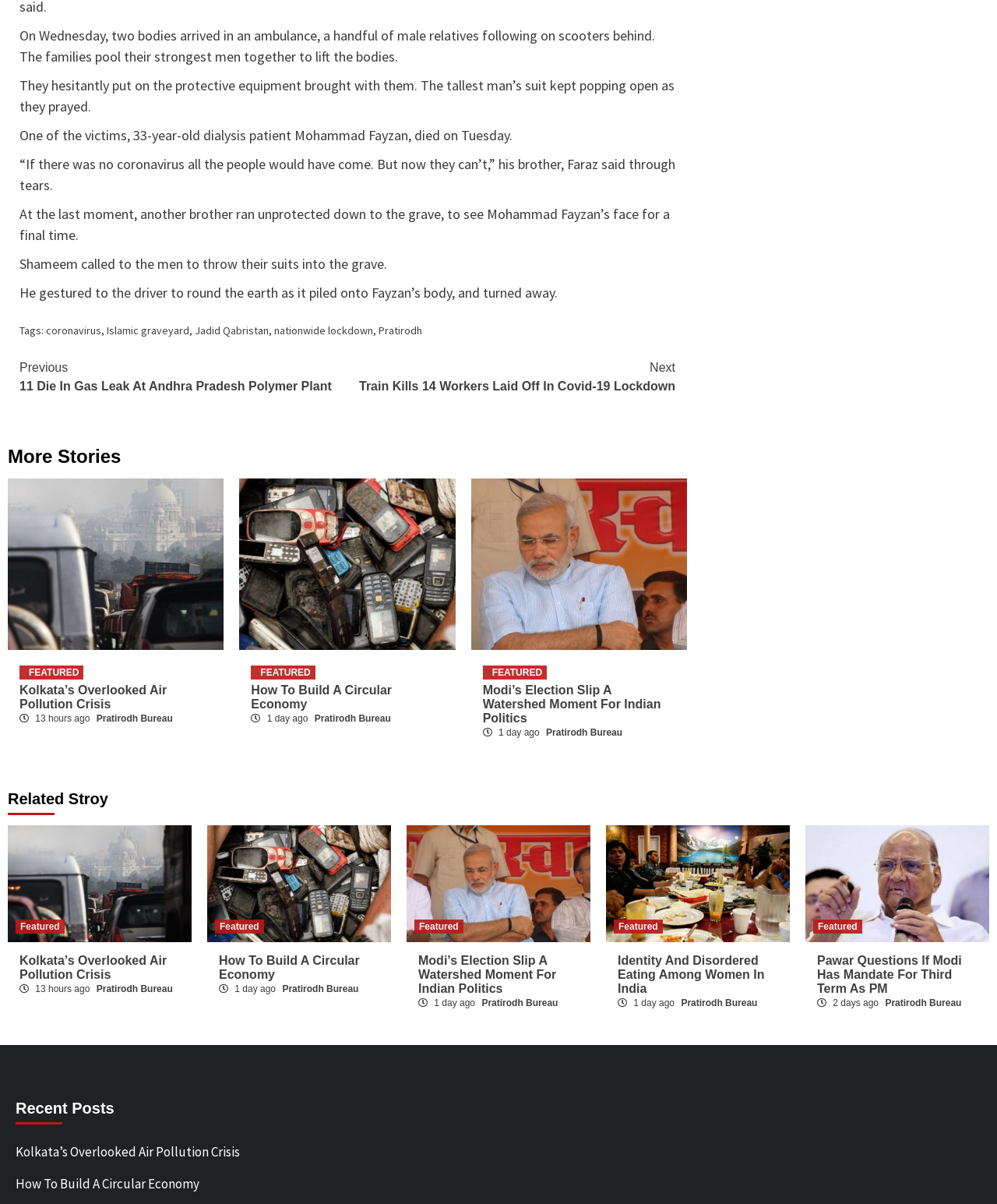Identify the bounding box coordinates of the element to click to follow this instruction: 'View the previous news story'. Ensure the coordinates are four float values between 0 and 1, provided as [left, top, right, bottom].

[0.02, 0.298, 0.348, 0.329]